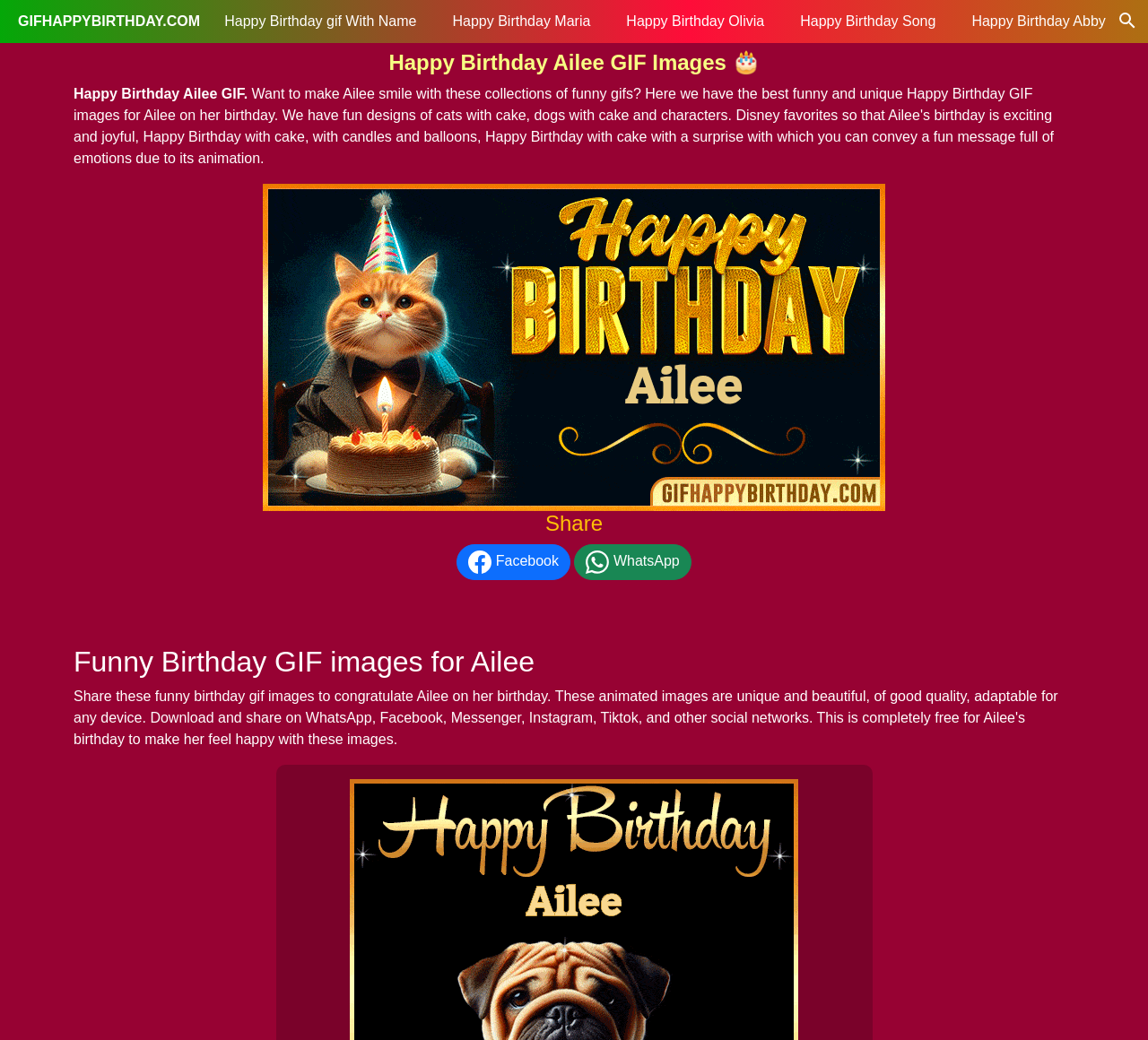Given the description: "Happy Birthday gif With Name", determine the bounding box coordinates of the UI element. The coordinates should be formatted as four float numbers between 0 and 1, [left, top, right, bottom].

[0.18, 0.0, 0.379, 0.041]